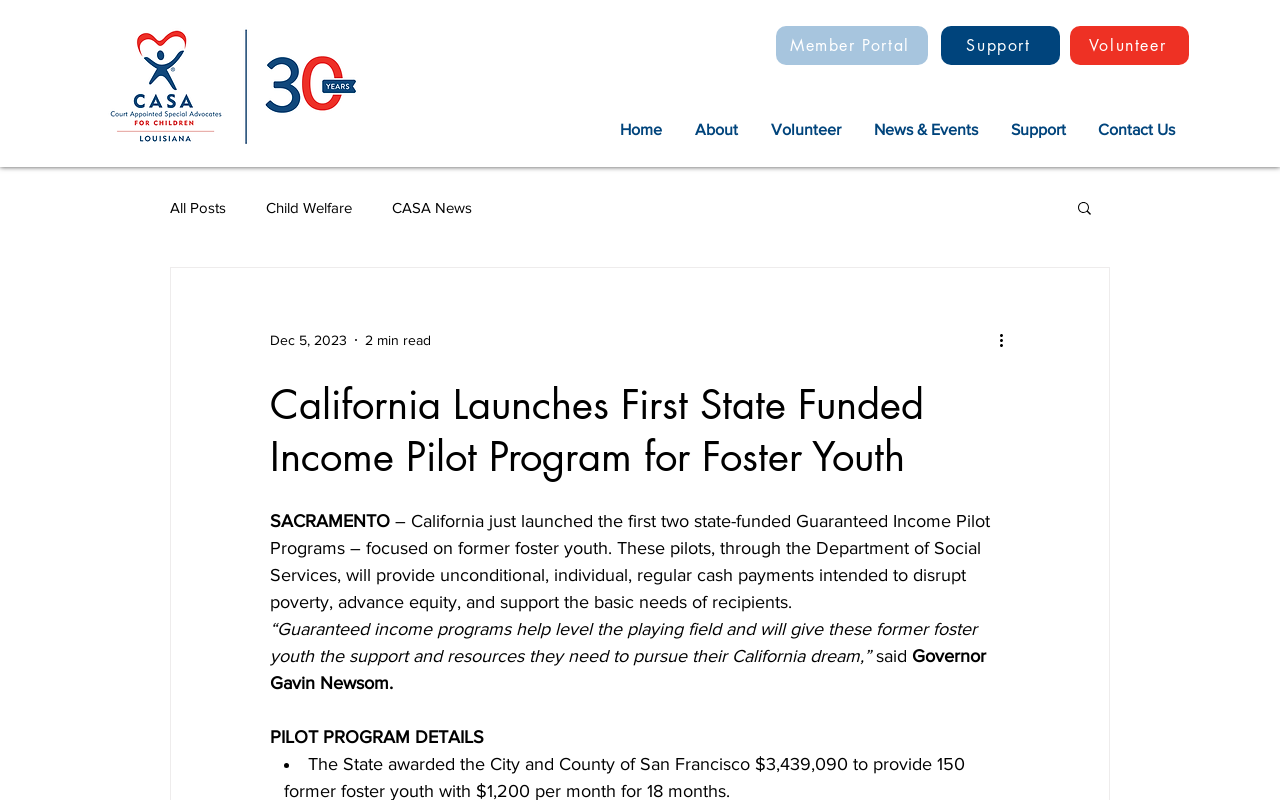Determine the bounding box coordinates of the element that should be clicked to execute the following command: "View 'News & Events'".

[0.669, 0.131, 0.776, 0.194]